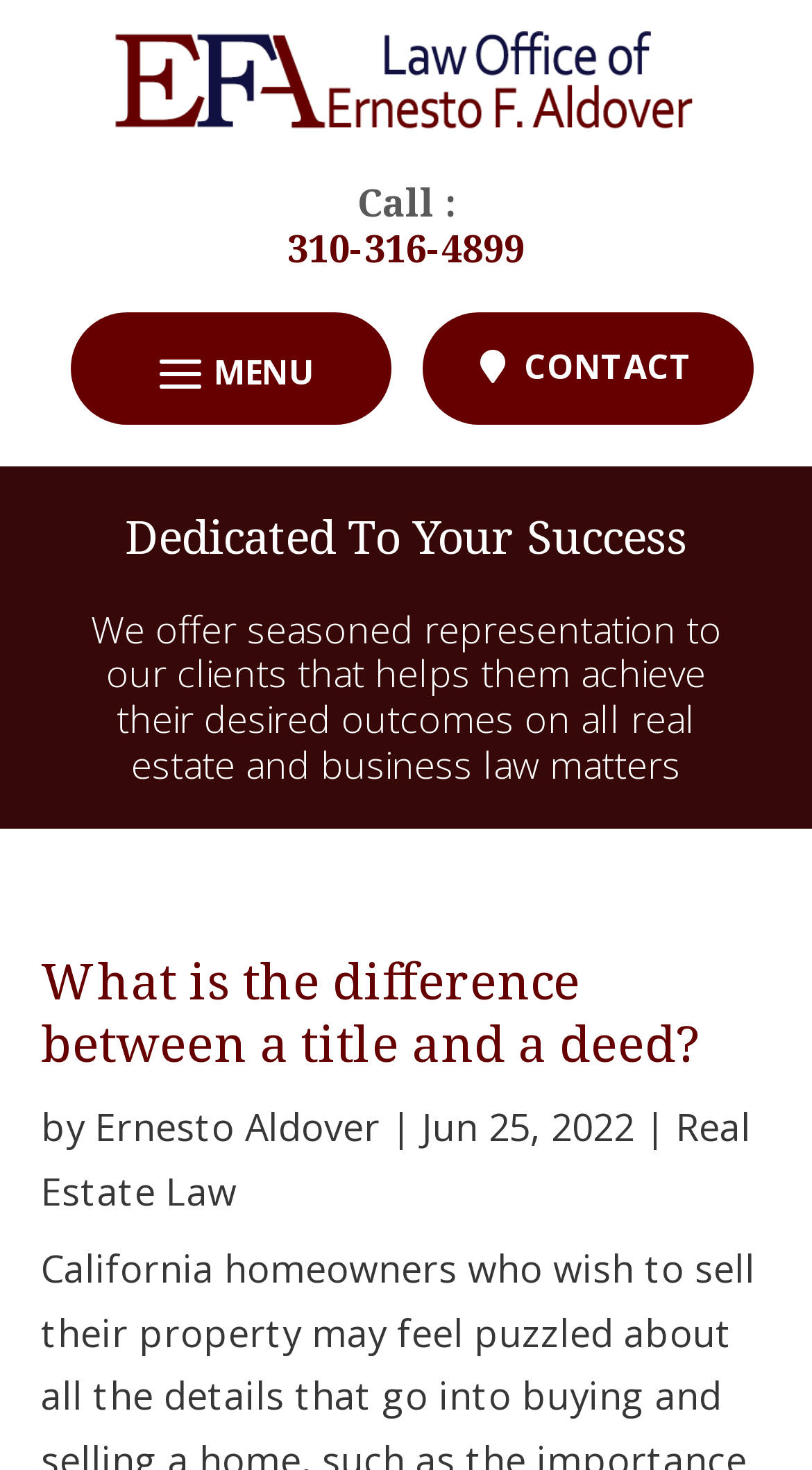Using the information in the image, give a comprehensive answer to the question: 
What is the category of the article?

I found the category by looking at the link element below the article heading which contains the category name.